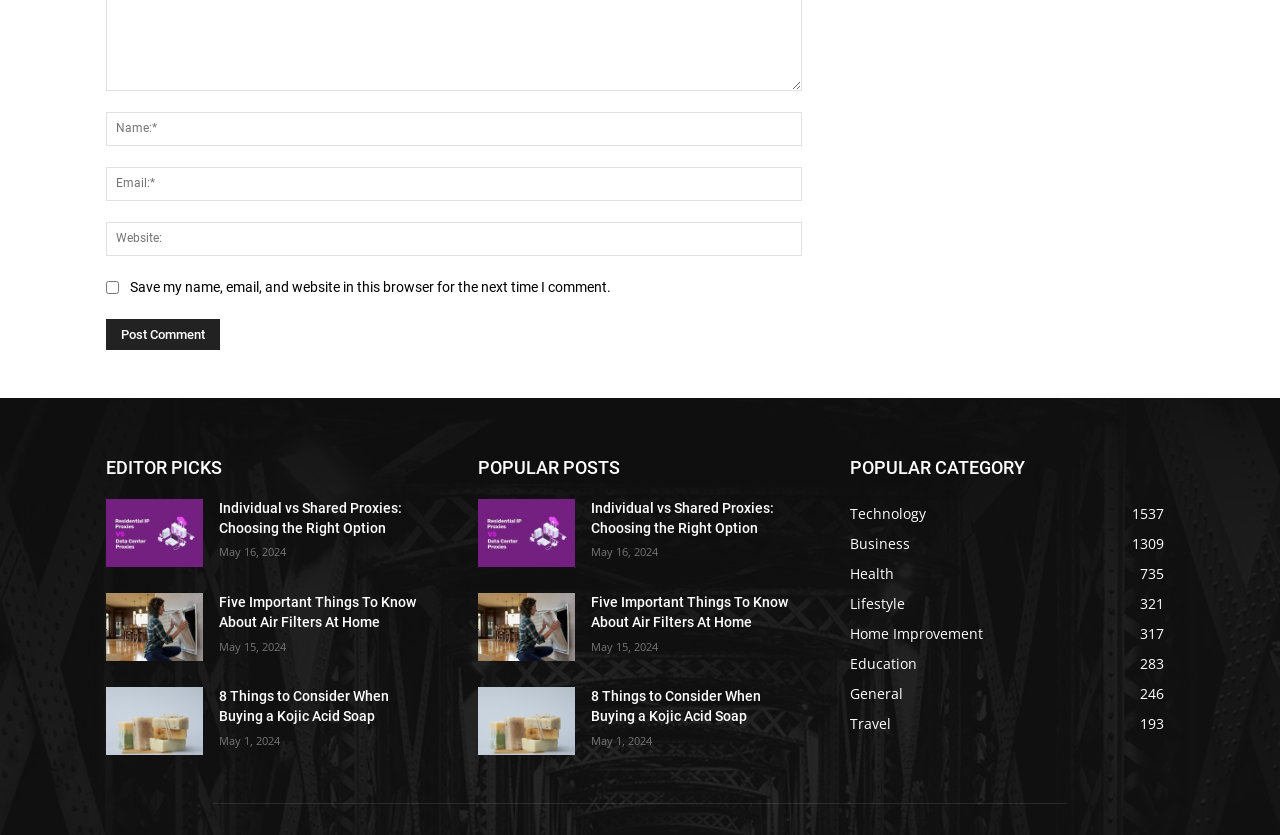Please identify the bounding box coordinates of the clickable region that I should interact with to perform the following instruction: "Enter your name". The coordinates should be expressed as four float numbers between 0 and 1, i.e., [left, top, right, bottom].

[0.083, 0.134, 0.627, 0.174]